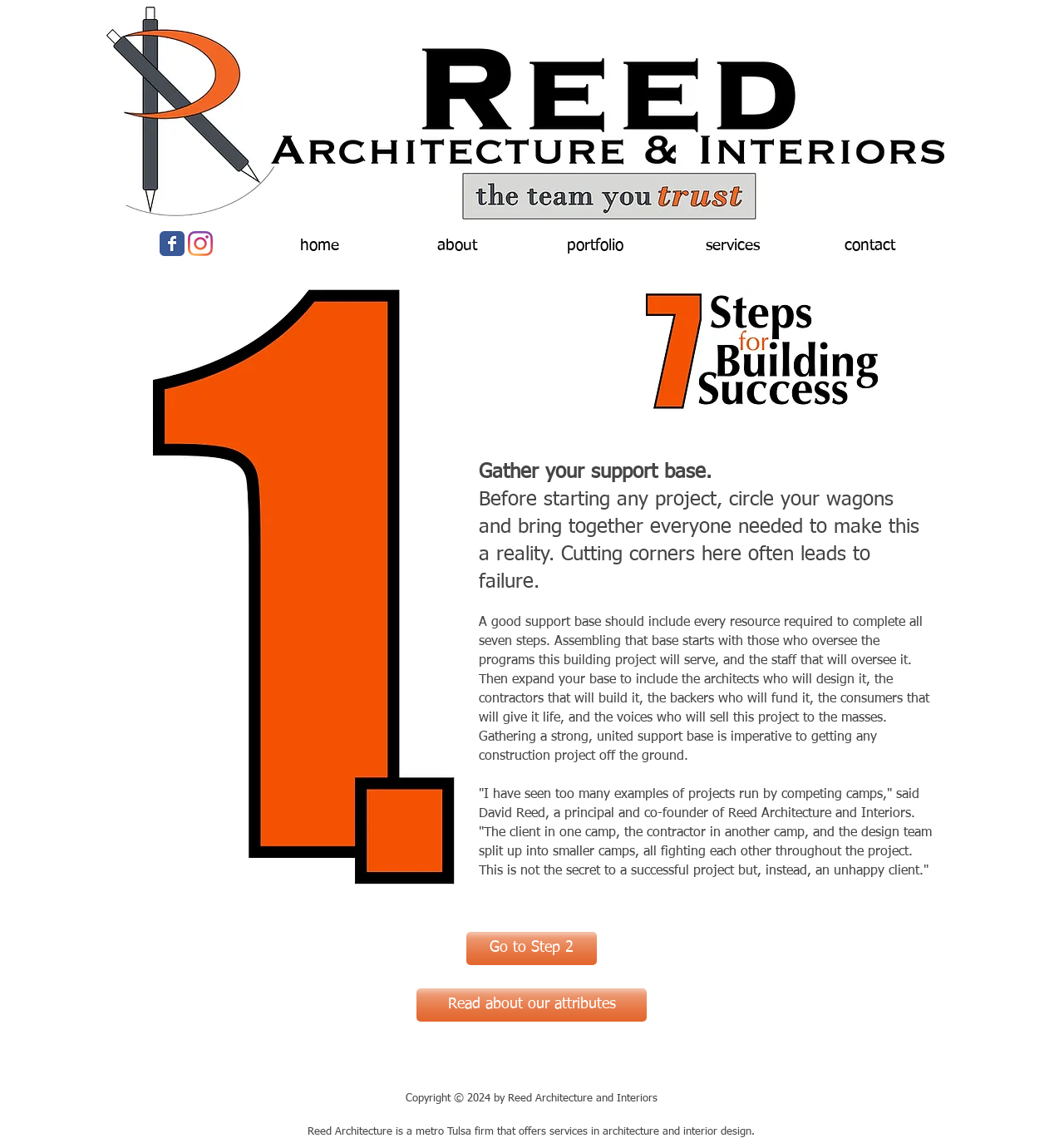Generate a comprehensive description of the webpage content.

The webpage is about the first step in a 7-step process for building success, specifically gathering a support base. At the top left corner, there is a logo of Reed Architecture, accompanied by a navigation menu with links to the home, about, portfolio, services, and contact pages. Below the navigation menu, there is a social bar with links to Reed Architecture and Interiors' social media profiles, including Instagram.

The main content of the page is divided into sections. There is a large image at the top, followed by a heading that reads "Gather your support base." Below the heading, there is a paragraph of text that explains the importance of having a strong support base before starting a project. This is followed by a longer section of text that elaborates on the types of people and resources that should be included in the support base.

There is a quote from David Reed, a principal and co-founder of Reed Architecture and Interiors, which emphasizes the importance of unity among the different camps involved in a project. At the bottom of the page, there are two links: one to proceed to Step 2 and another to read about the attributes of Reed Architecture and Interiors. The page ends with a copyright notice at the very bottom.